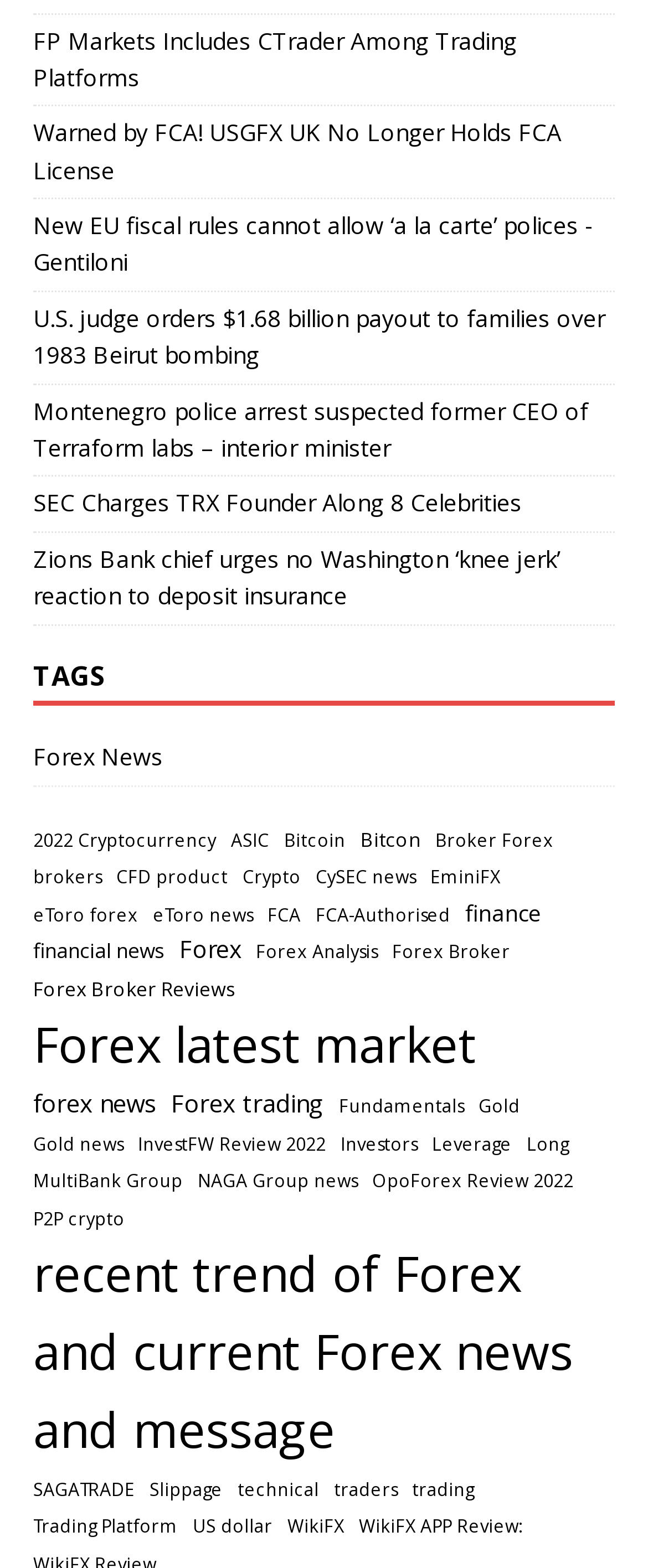Use one word or a short phrase to answer the question provided: 
What is the position of the 'TAGS' heading?

Above the links